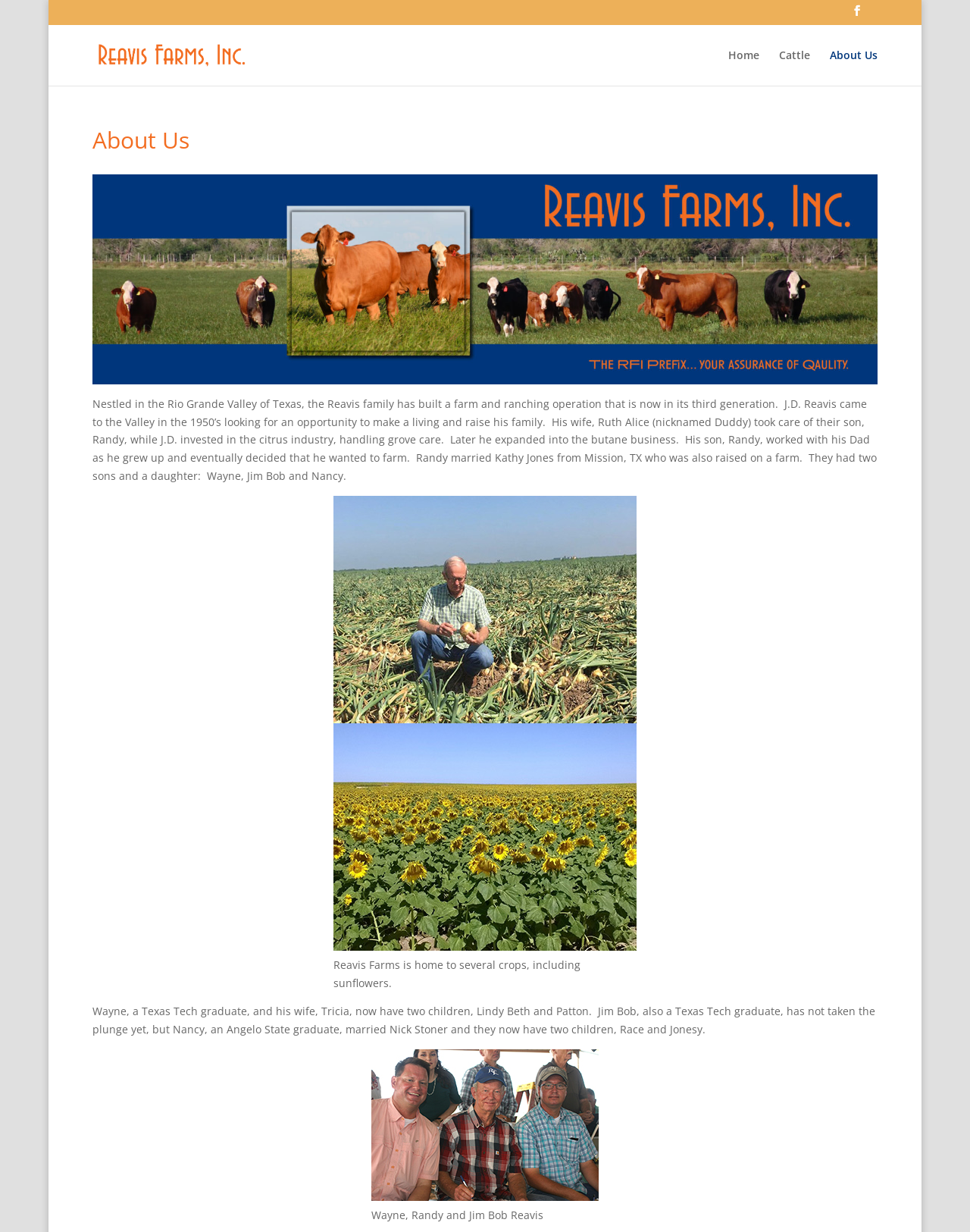How many children do Wayne and Tricia have?
Carefully analyze the image and provide a thorough answer to the question.

The webpage mentions that Wayne, a Texas Tech graduate, and his wife Tricia have two children, Lindy Beth and Patton.